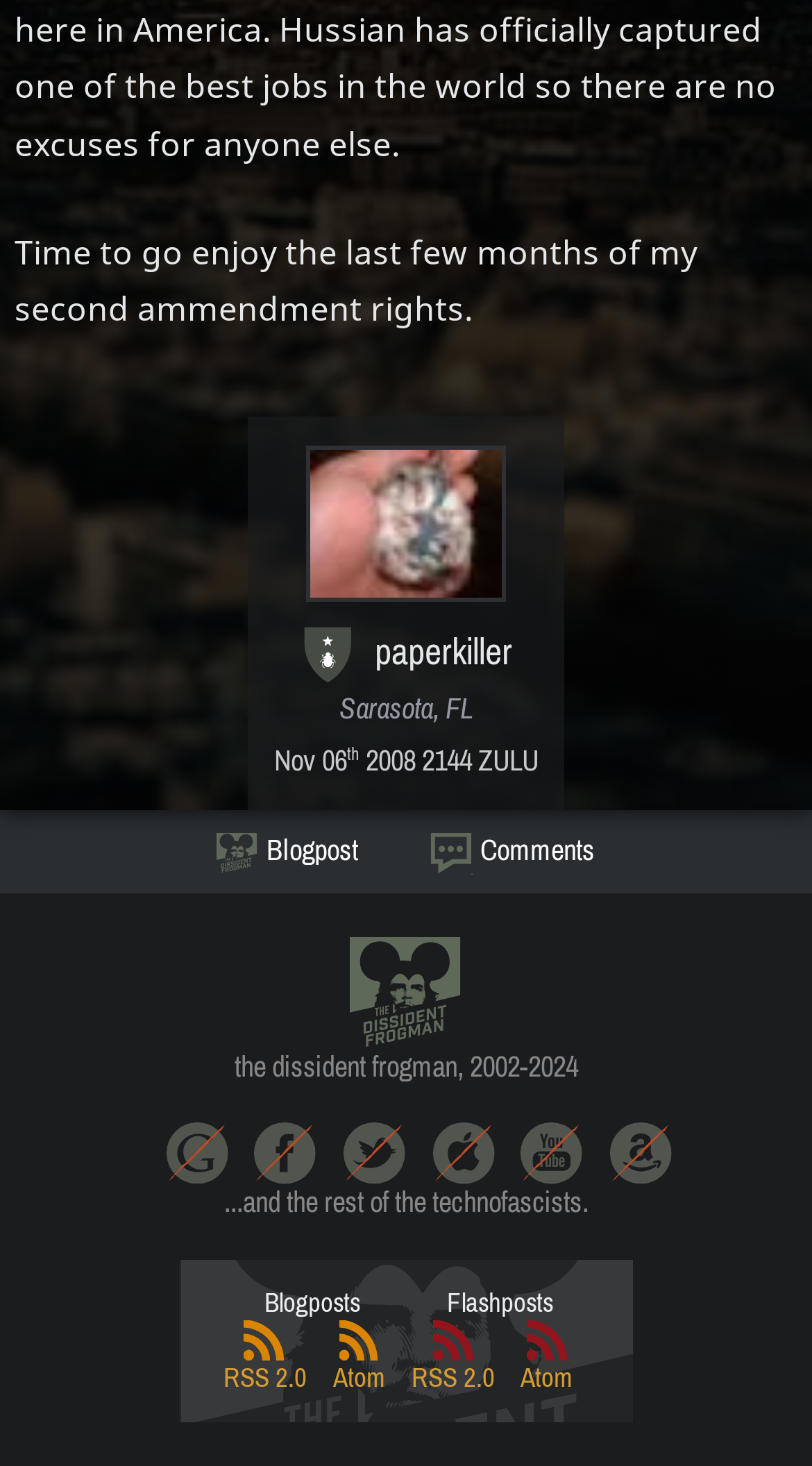Ascertain the bounding box coordinates for the UI element detailed here: "RSS 2.0". The coordinates should be provided as [left, top, right, bottom] with each value being a float between 0 and 1.

[0.5, 0.901, 0.616, 0.952]